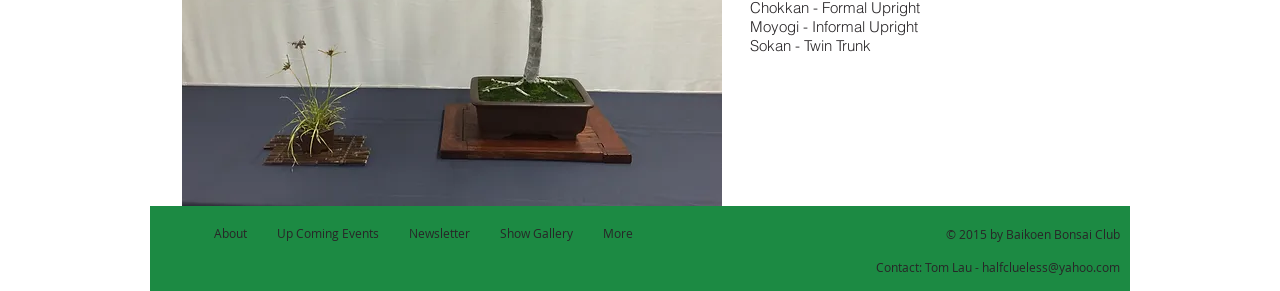Provide a brief response to the question using a single word or phrase: 
What is the font style of the first text?

Moyogi - Informal Upright